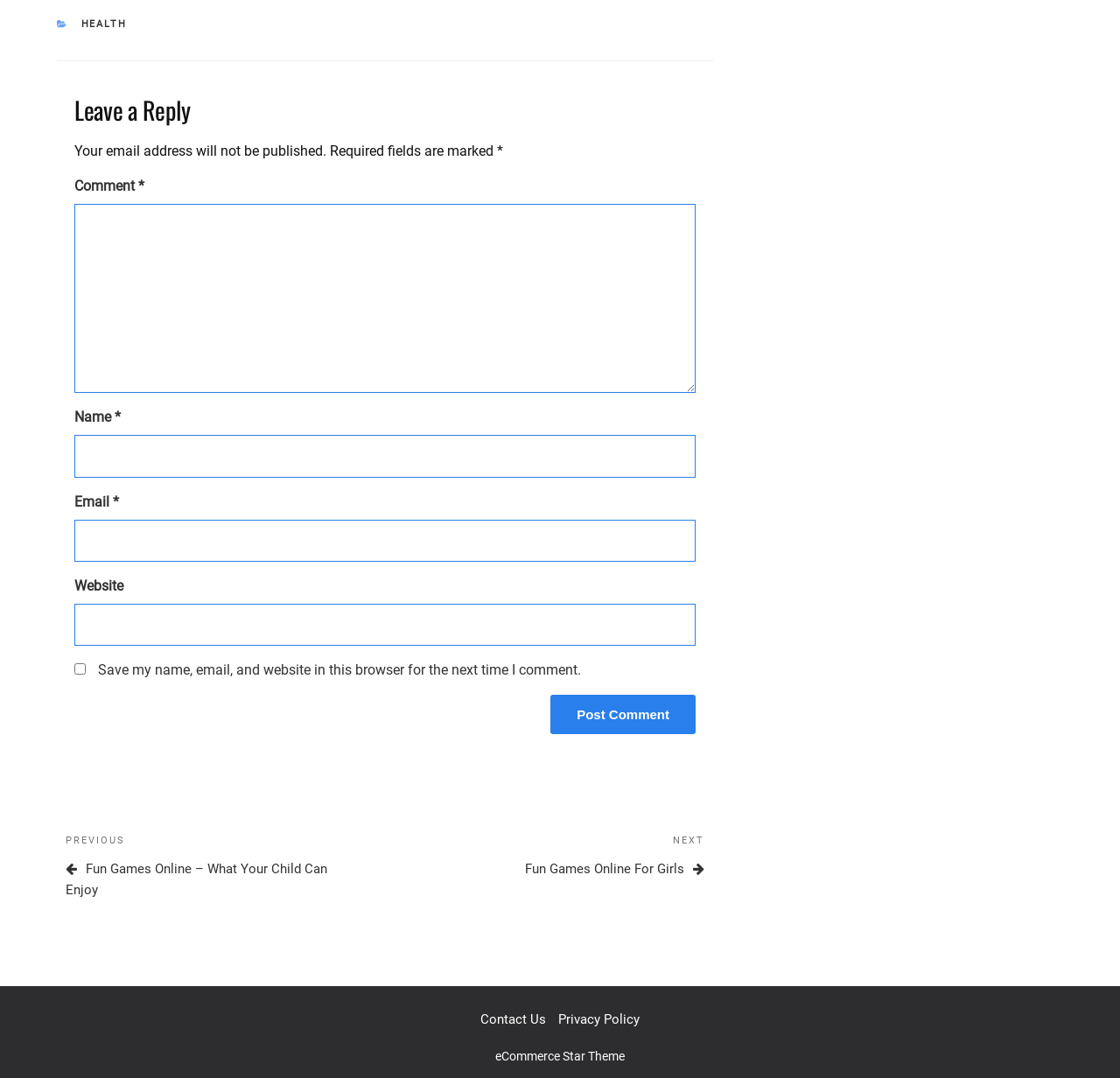Find the bounding box of the UI element described as: "Contact us". The bounding box coordinates should be given as four float values between 0 and 1, i.e., [left, top, right, bottom].

[0.429, 0.938, 0.488, 0.953]